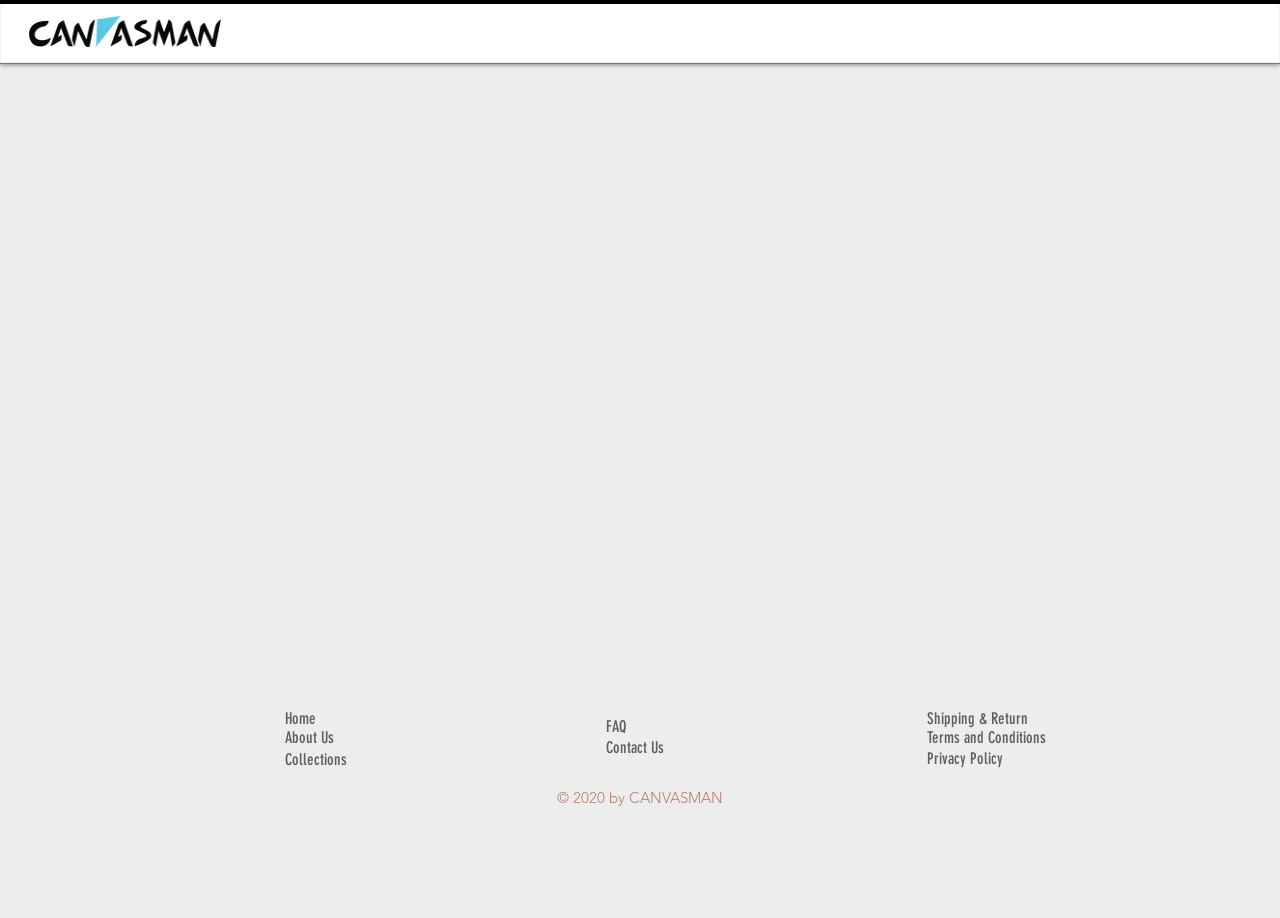Provide your answer in a single word or phrase: 
What is the logo of the website?

CM Logo Black